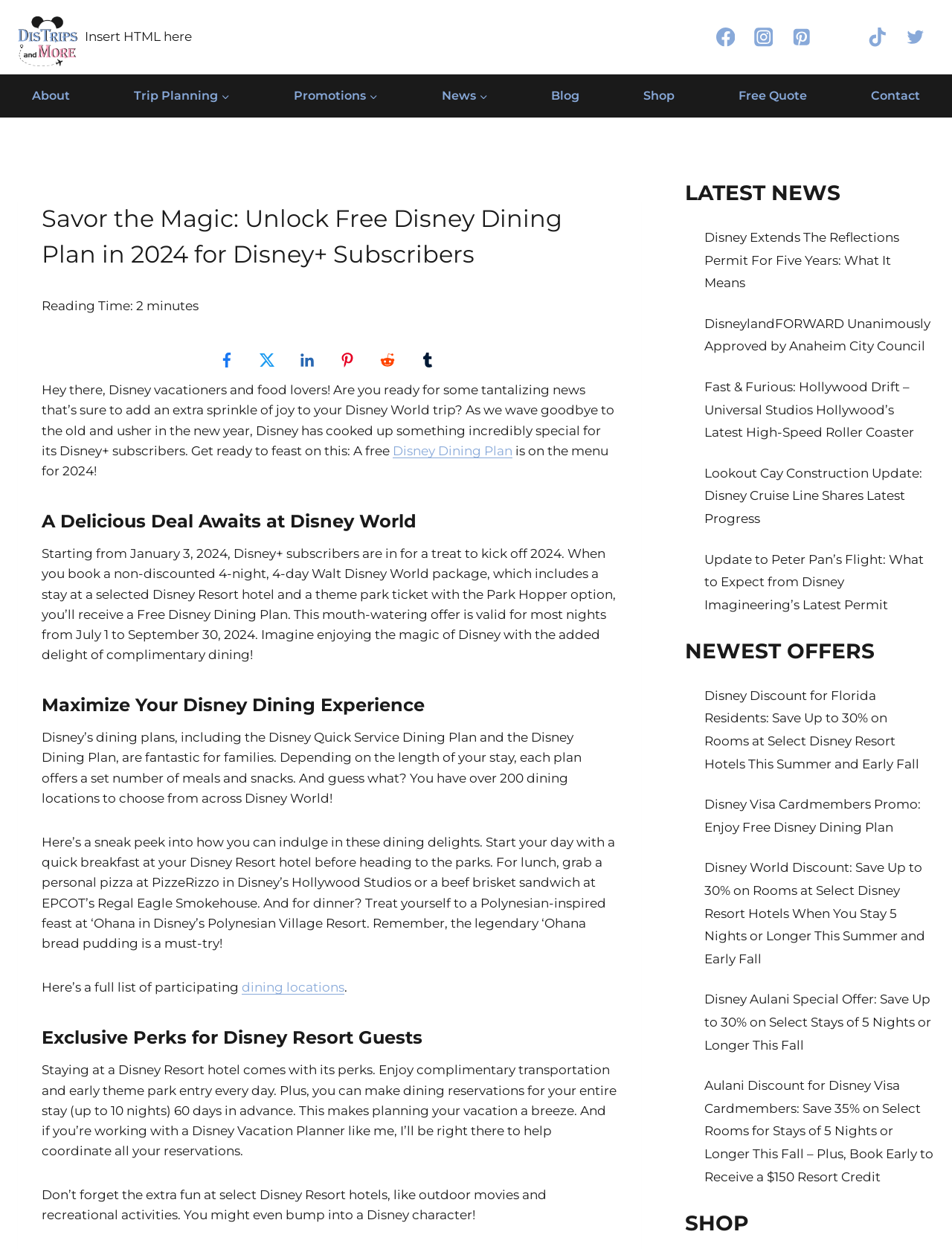Provide a short, one-word or phrase answer to the question below:
What is the benefit of staying at a Disney Resort hotel?

Complimentary transportation and early theme park entry